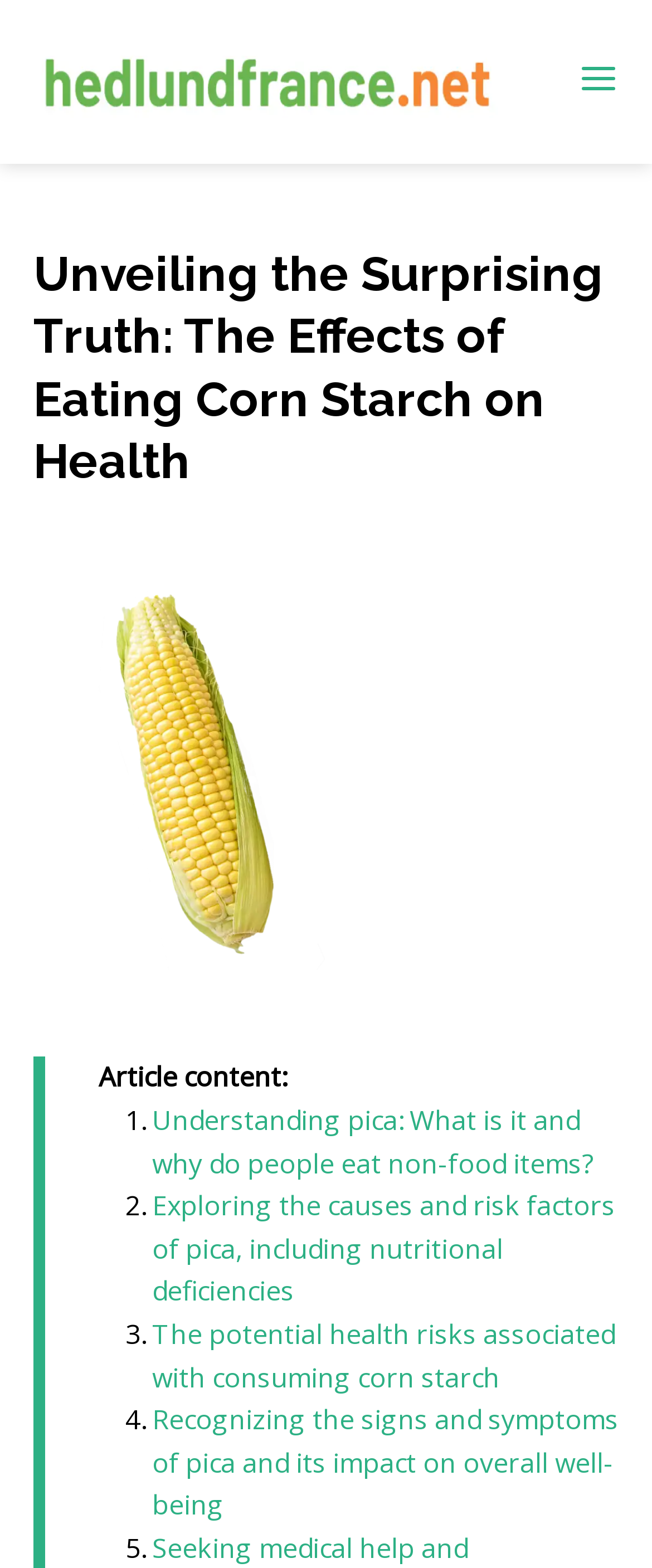How many points are discussed in the article?
Please answer the question with a detailed and comprehensive explanation.

The article discusses four points, which are listed as '1. Understanding pica: What is it and why do people eat non-food items?', '2. Exploring the causes and risk factors of pica, including nutritional deficiencies', '3. The potential health risks associated with consuming corn starch', and '4. Recognizing the signs and symptoms of pica and its impact on overall well-being'.